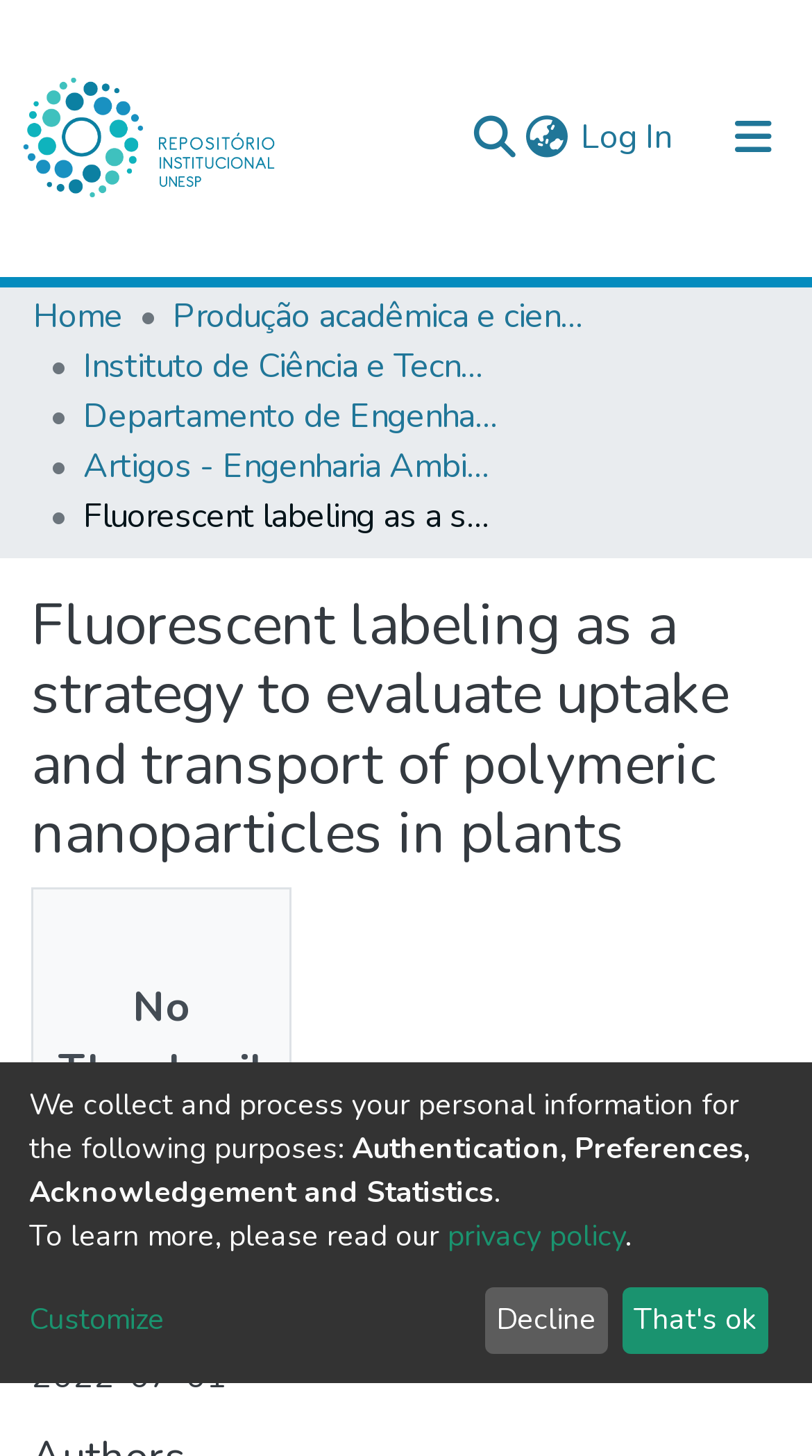Identify the bounding box coordinates of the region that should be clicked to execute the following instruction: "Go to Communities & Collections".

[0.041, 0.19, 0.513, 0.247]